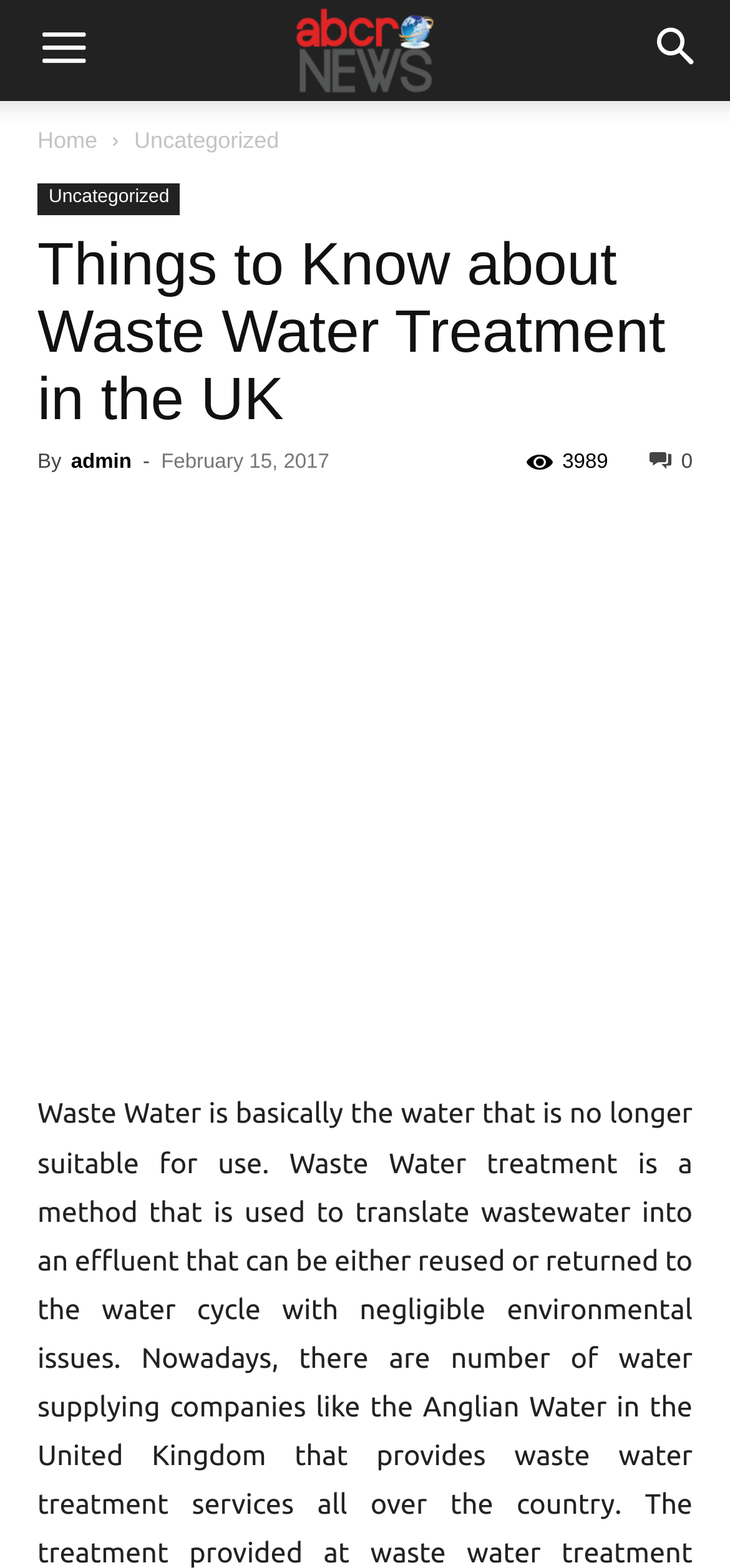What is the category of this article? Observe the screenshot and provide a one-word or short phrase answer.

Uncategorized